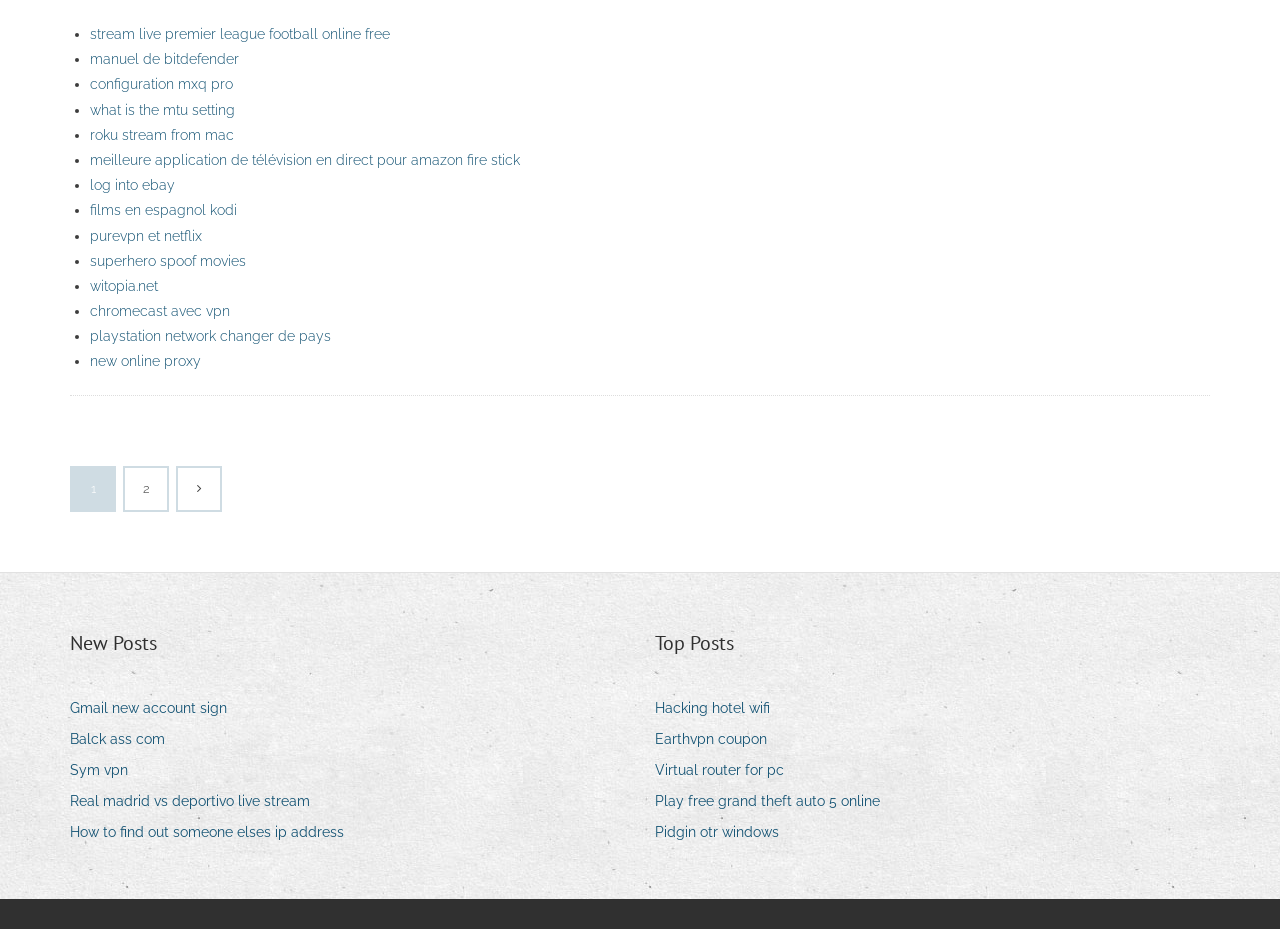How many sections are on the webpage?
Answer the question with a single word or phrase, referring to the image.

3